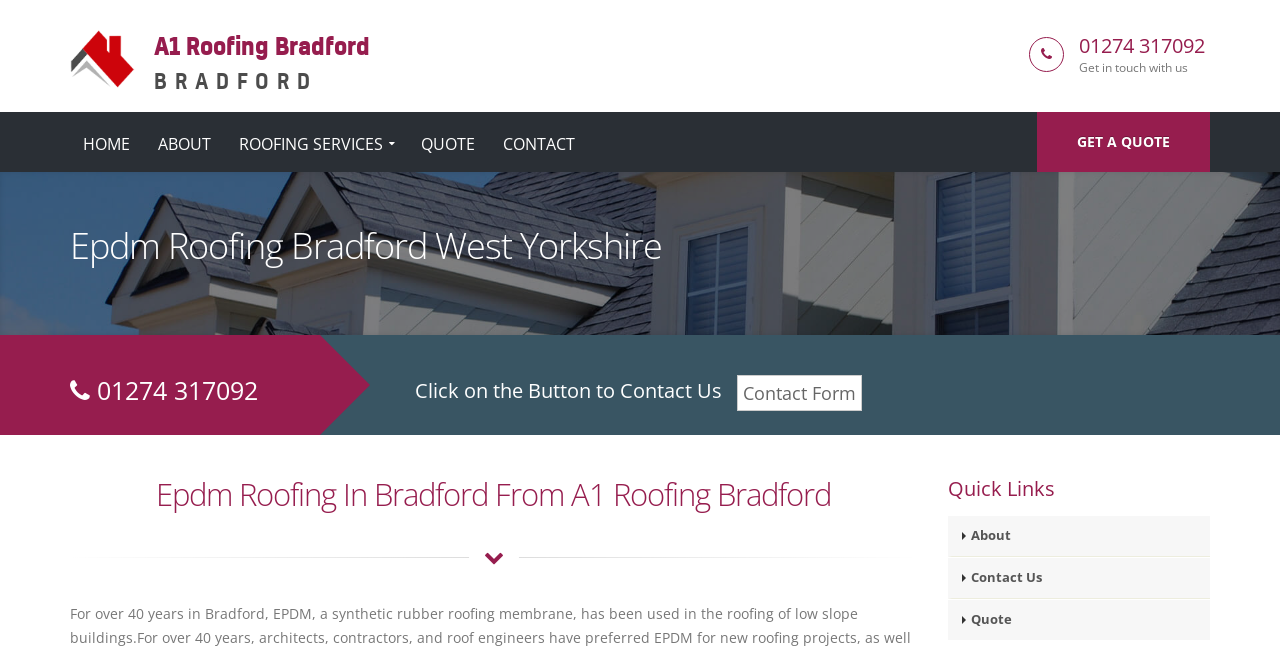Identify the title of the webpage and provide its text content.

Epdm Roofing Bradford West Yorkshire